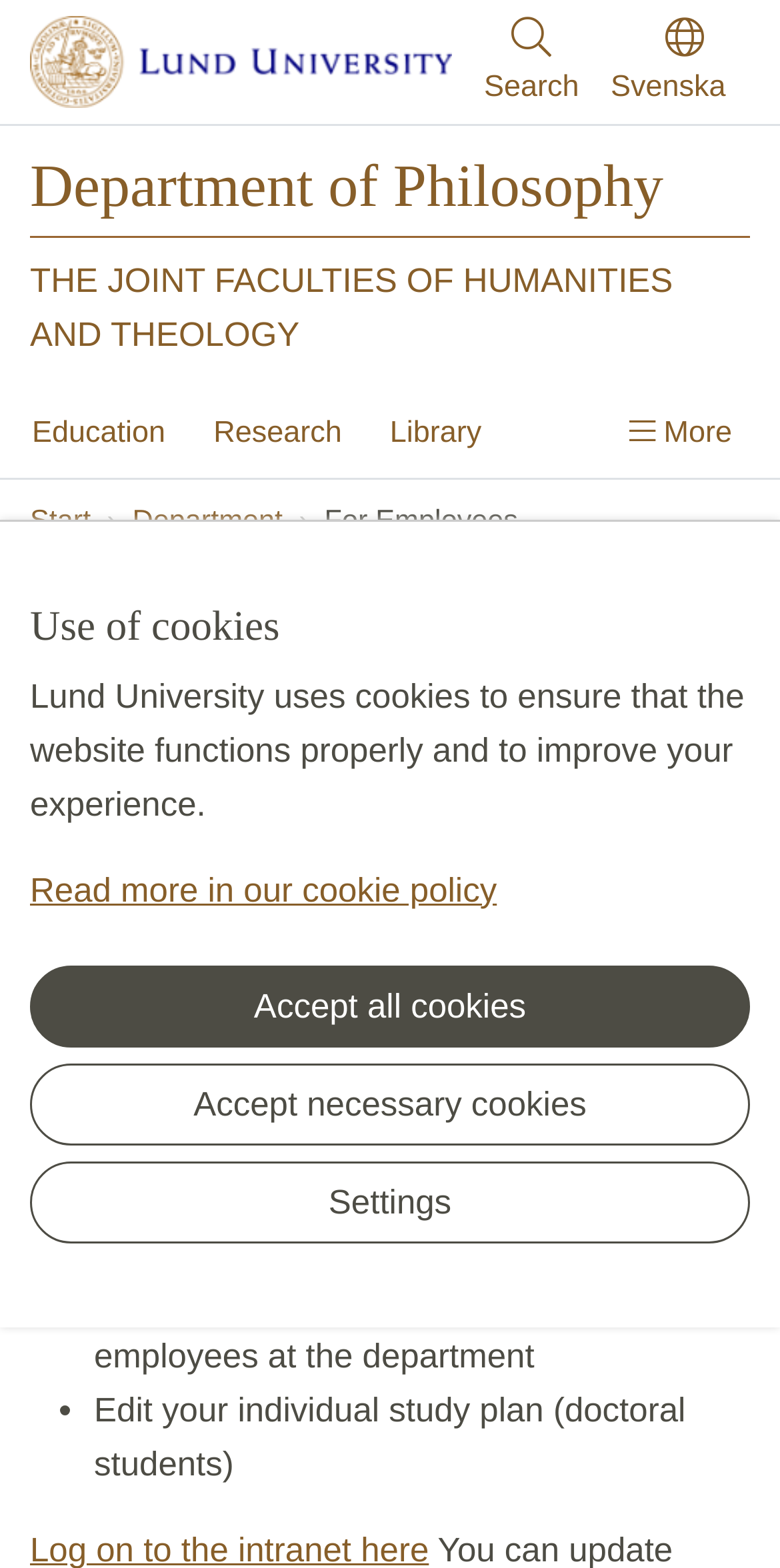Refer to the image and provide an in-depth answer to the question: 
How many links are there in the menu?

I counted the number of links in the menu by looking at the navigation element 'Menu' and its child elements, which are 'Education', 'Research', 'Library', 'Staff', 'Contact', and 'Department'. There are 6 links in total.